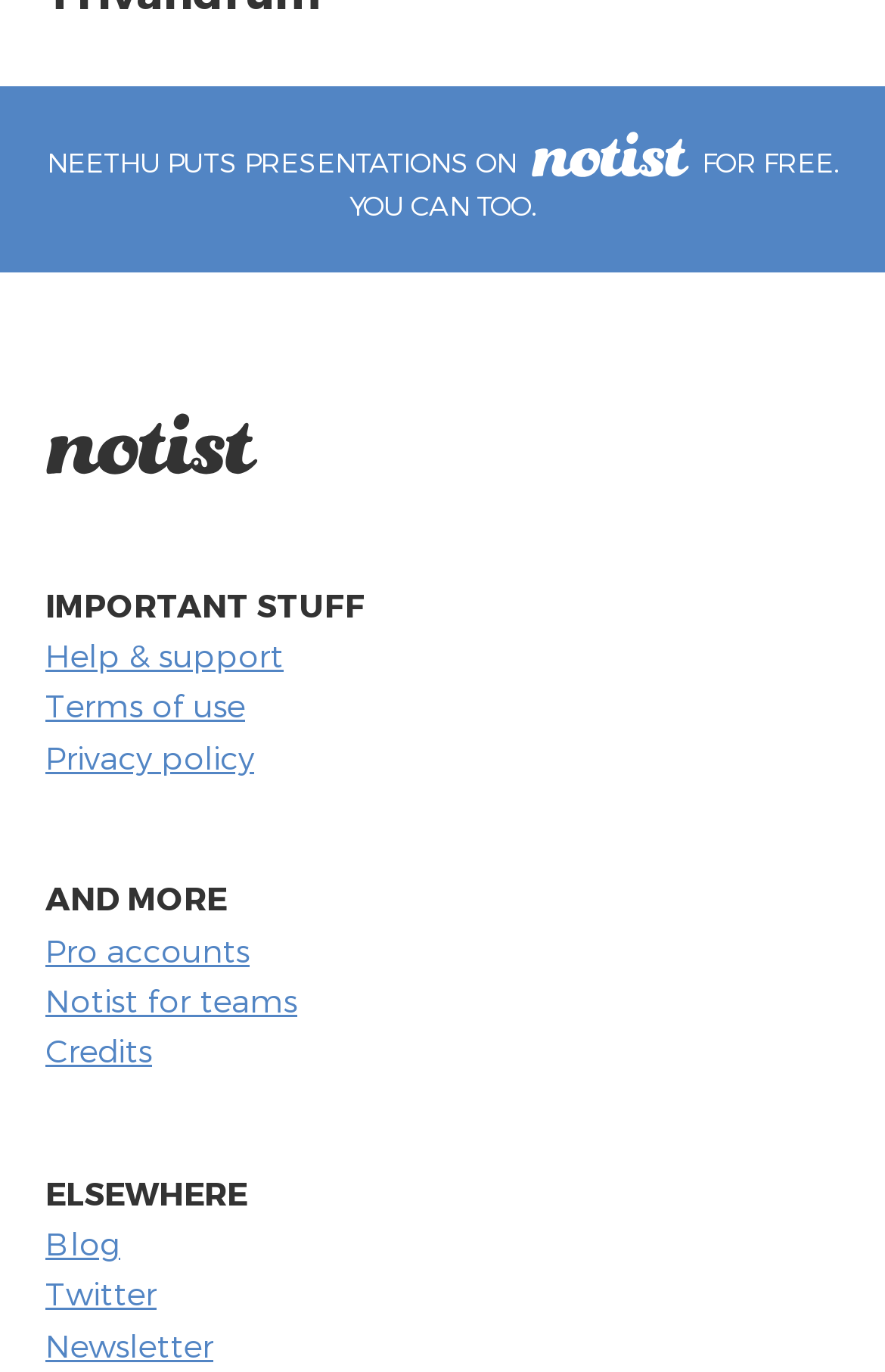Provide the bounding box coordinates for the UI element described in this sentence: "Notist for teams". The coordinates should be four float values between 0 and 1, i.e., [left, top, right, bottom].

[0.051, 0.715, 0.336, 0.743]